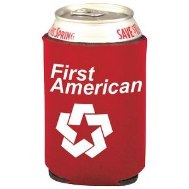Use a single word or phrase to answer this question: 
What is the coolie designed to keep cold?

Beverages